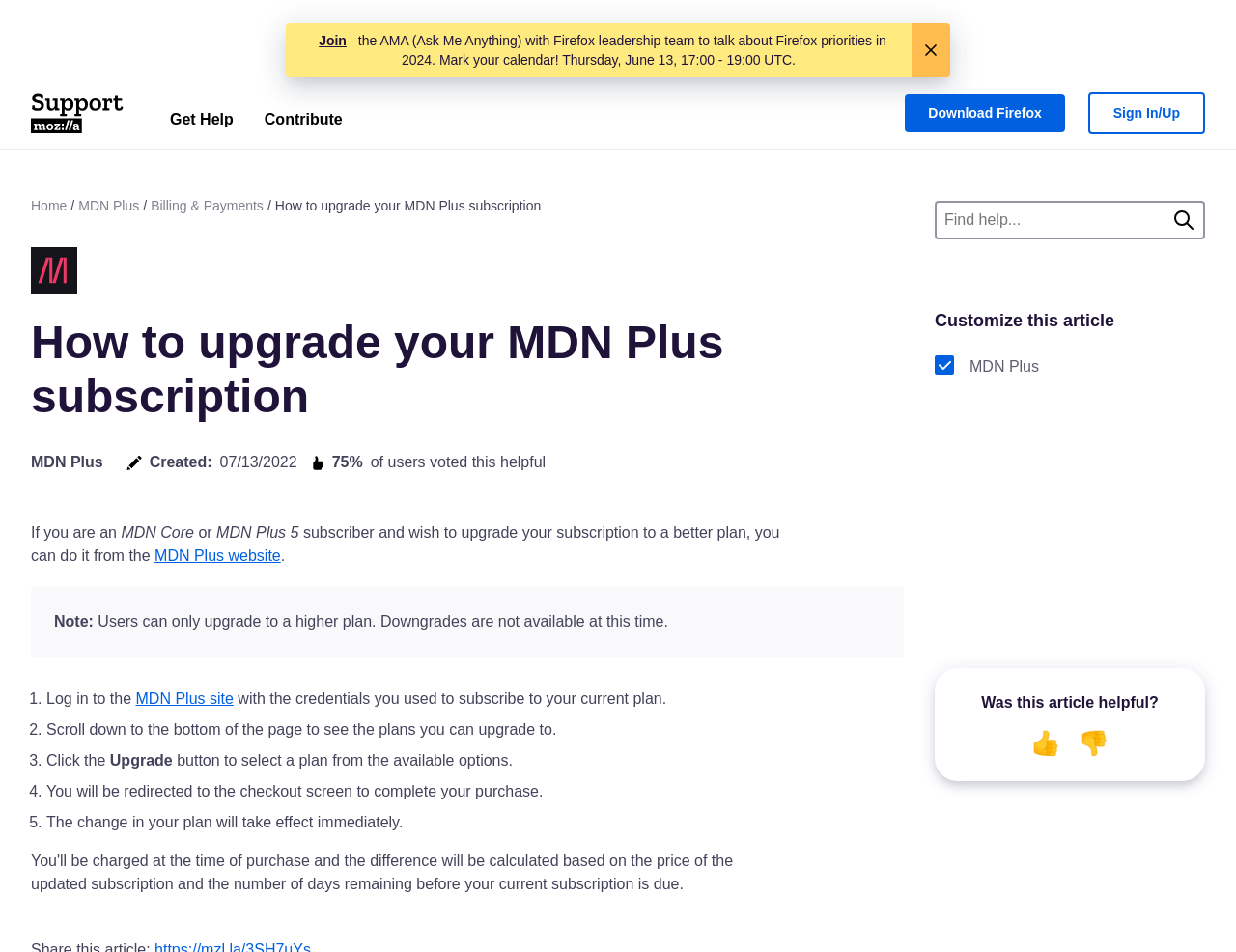Answer the question briefly using a single word or phrase: 
Can users downgrade their plan?

No